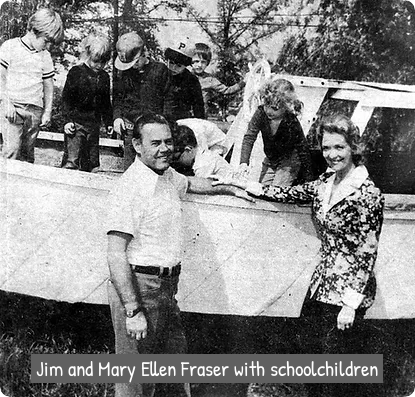In what city is the Real Life Nursery School & Kindergarten located? Based on the image, give a response in one word or a short phrase.

Dearborn Heights, Michigan